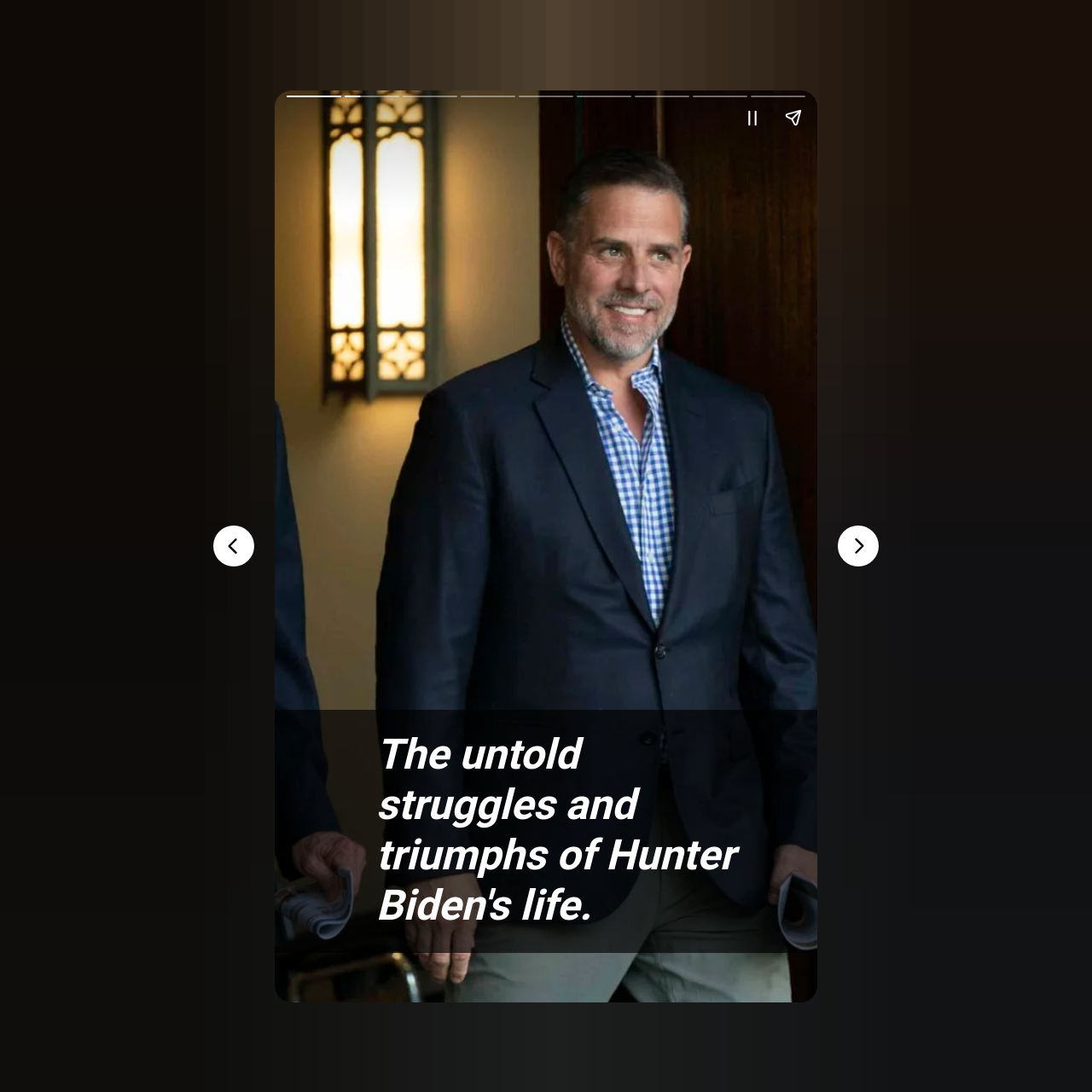Use a single word or phrase to answer the question: 
What is the main topic of this webpage?

Hunter Biden's life